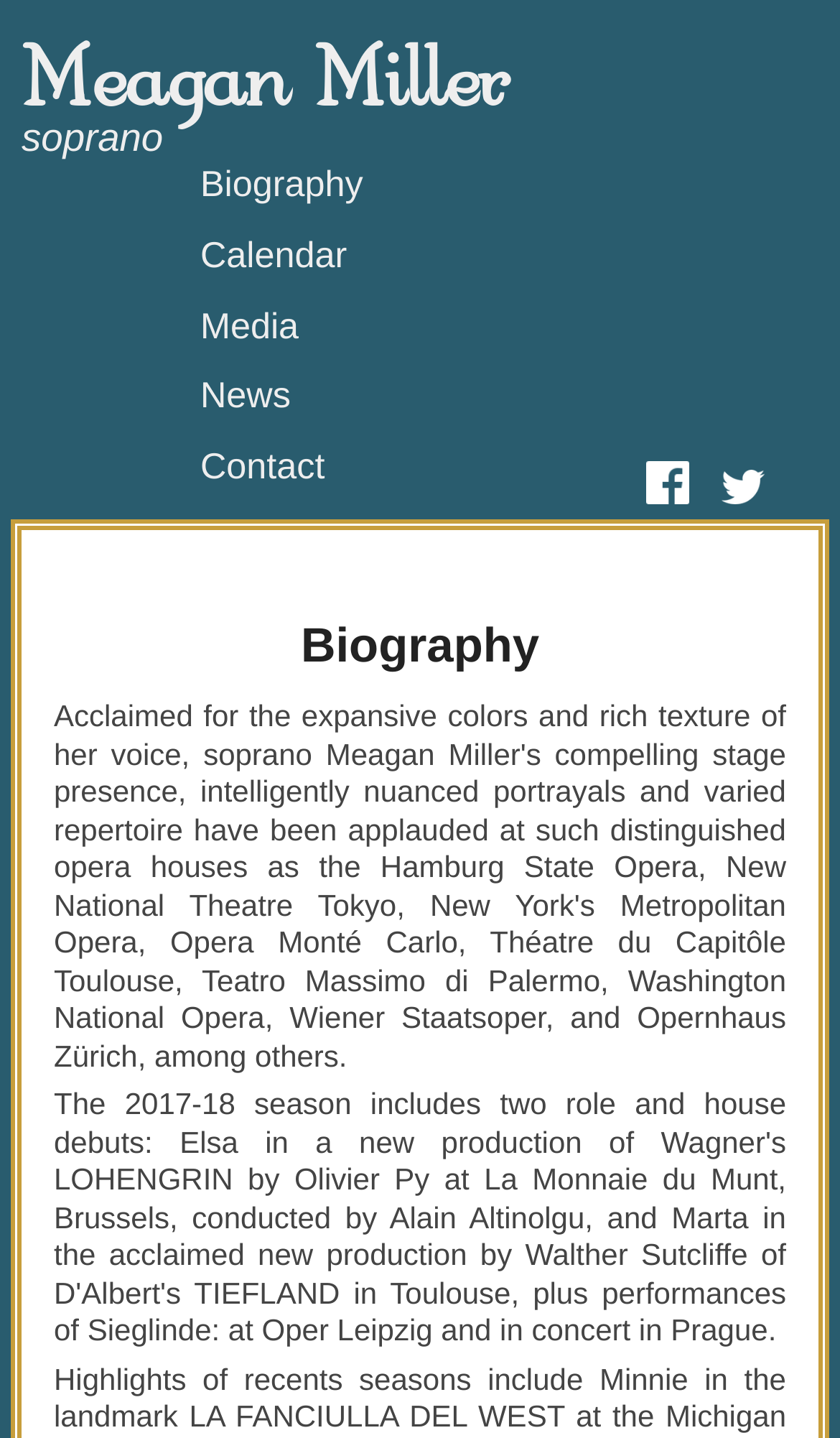Please locate the UI element described by "Meagan Miller" and provide its bounding box coordinates.

[0.026, 0.022, 0.605, 0.085]